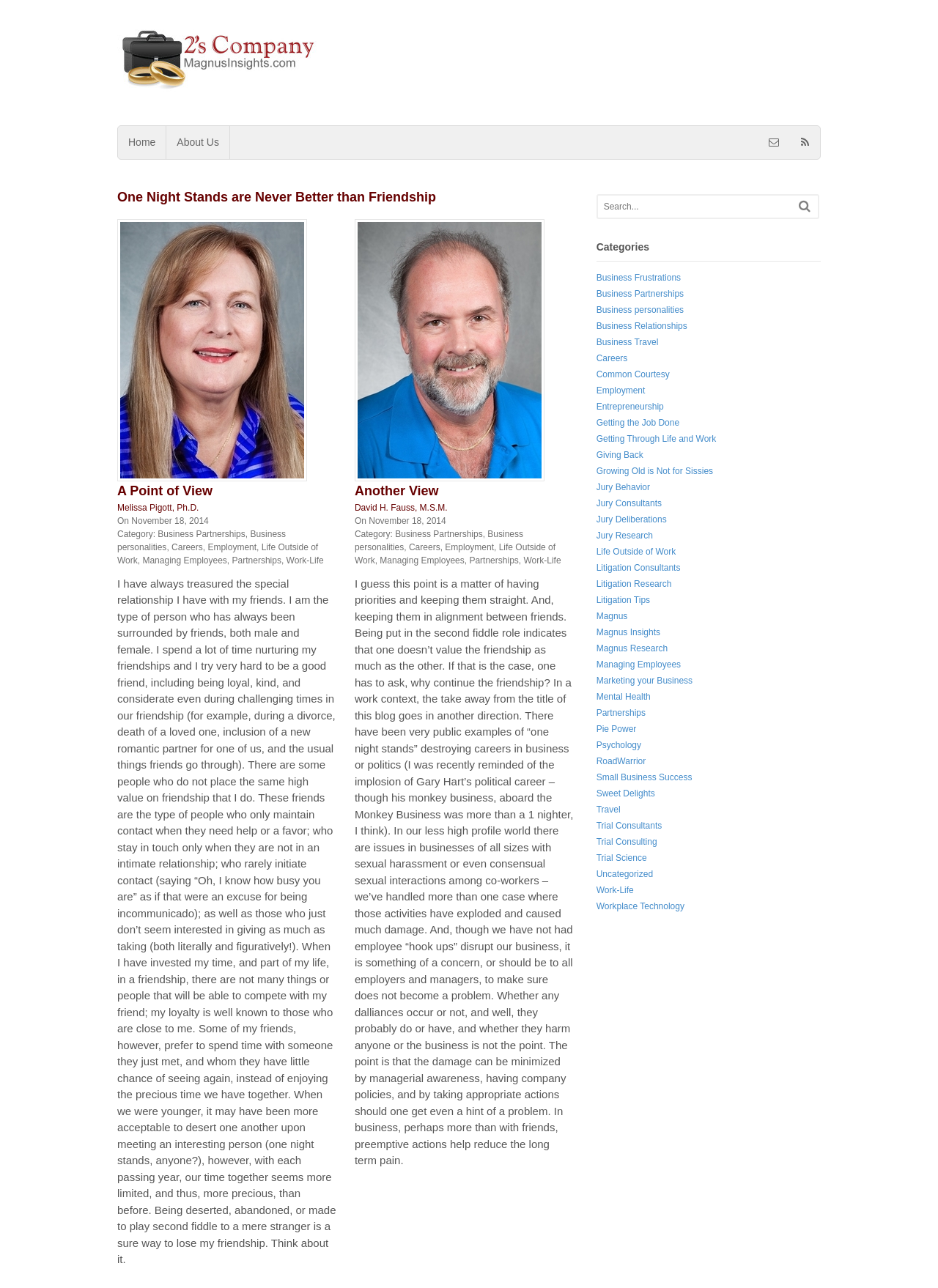Please determine the primary heading and provide its text.

One Night Stands are Never Better than Friendship